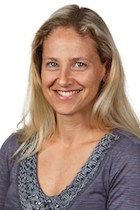Break down the image and describe every detail you can observe.

This image features Yonit Nahmias, a qualified physiotherapist and clinical Pilates instructor. She is portrayed with a warm smile, showcasing her approachable demeanor. Her professional background includes over eight years of experience working in physiotherapy across Israel and Australia, along with five years as a Pilates instructor. The setting suggests a health and wellness focus, reinforcing her commitment to helping individuals improve their physical well-being. Through her educational achievements, including a Master of Physiotherapy from The University of Sydney, and her clinical Pilates certification, she emphasizes a passion for movement and rehabilitation tailored to her clients’ unique needs.